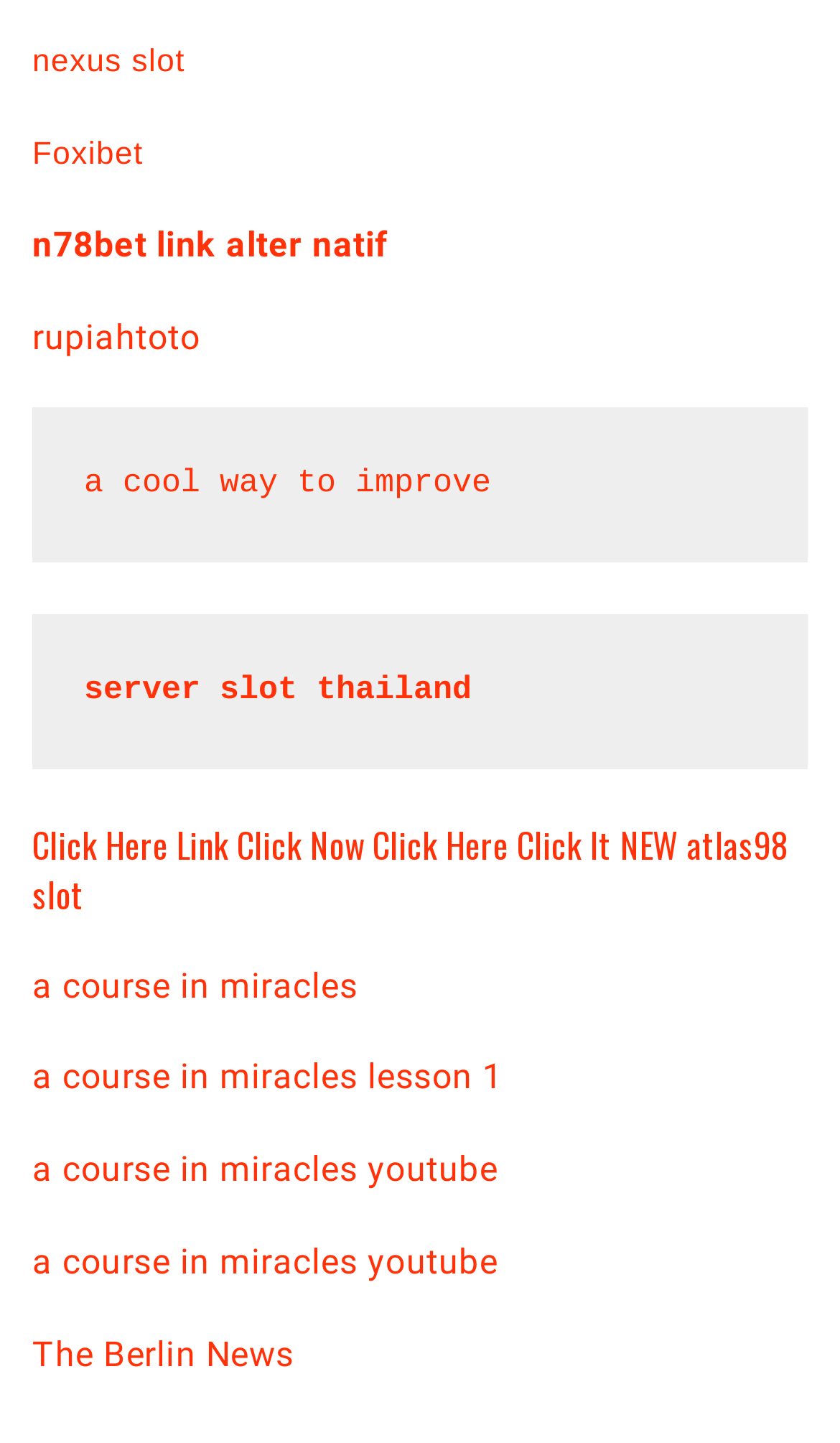What is the first link on the webpage?
Refer to the screenshot and respond with a concise word or phrase.

nexus slot